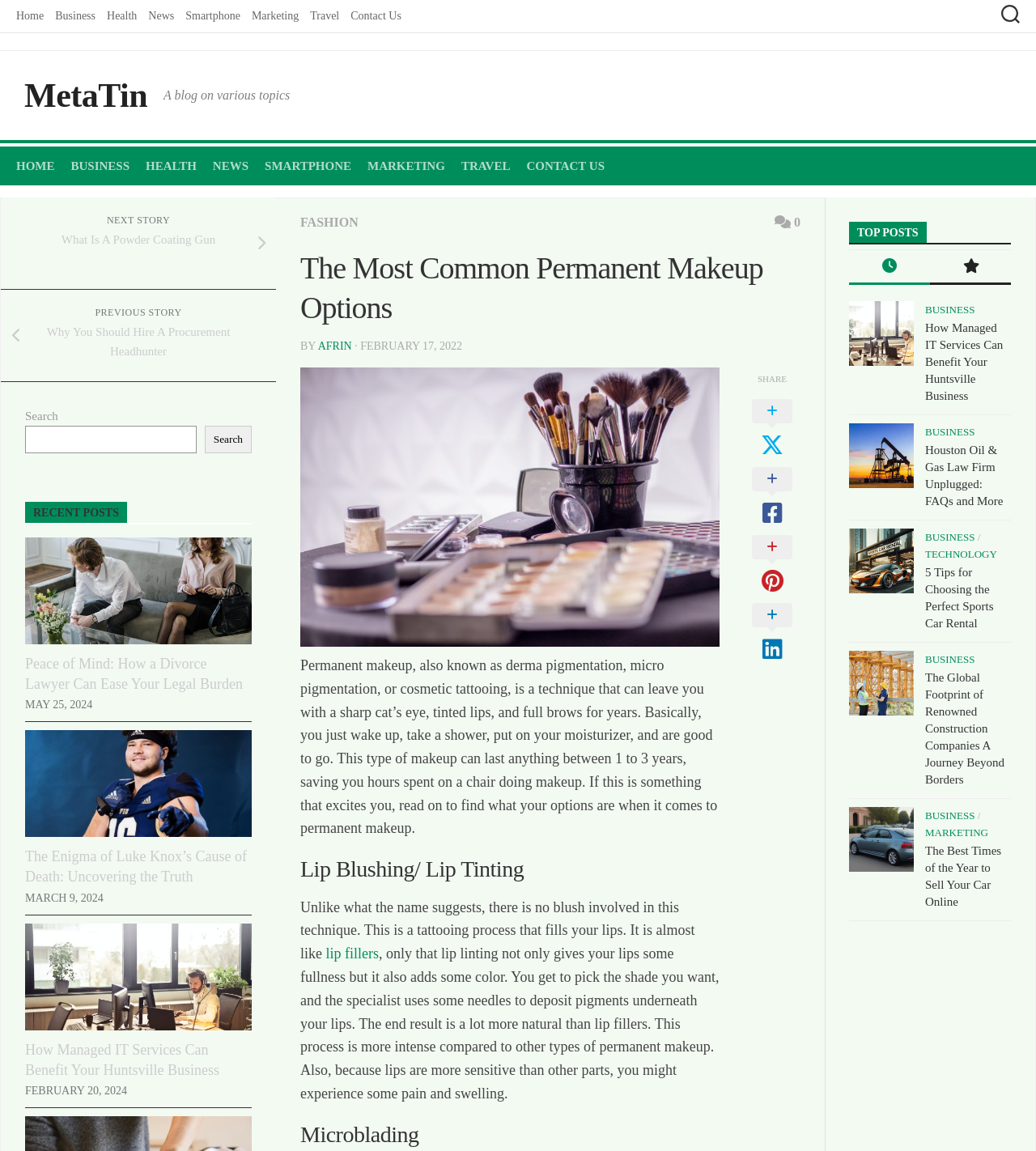How long can permanent makeup last?
Using the screenshot, give a one-word or short phrase answer.

1 to 3 years